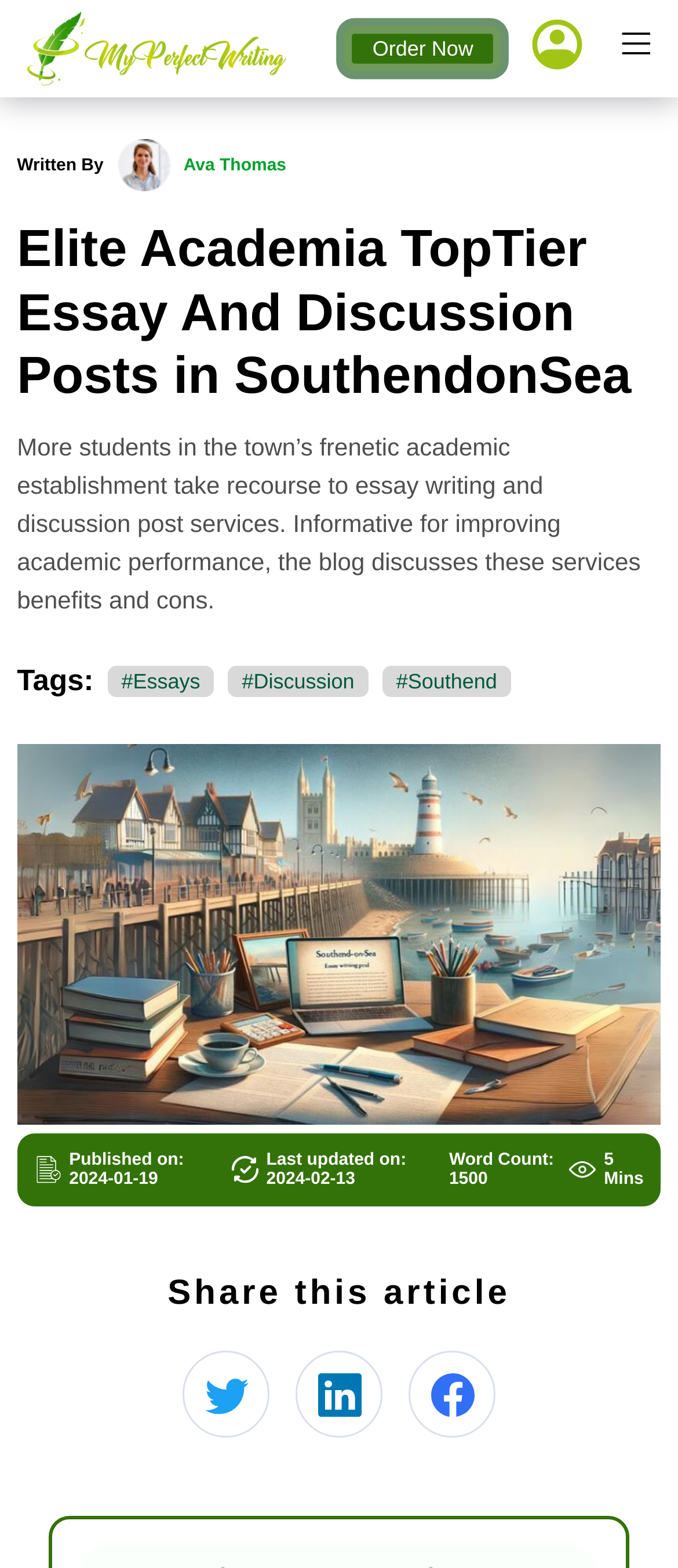What is the word count of the blog post?
Answer the question with as much detail as possible.

I found the word count of the blog post by looking at the bottom of the page, where it says 'Word Count: 1500'.